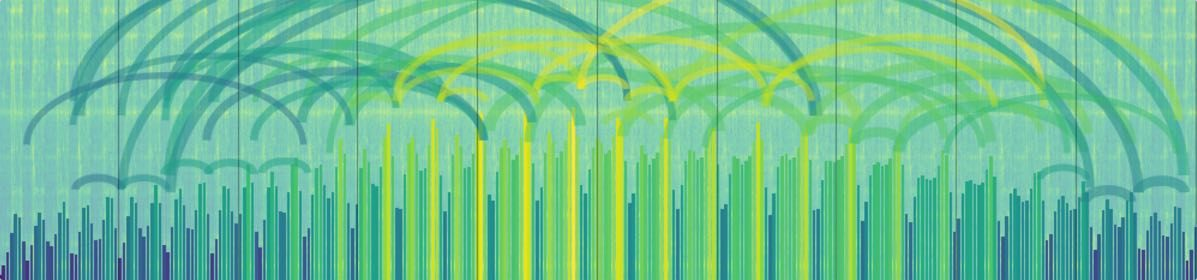What is the topic of the accompanying blog post?
Please look at the screenshot and answer in one word or a short phrase.

Music creation and exploration